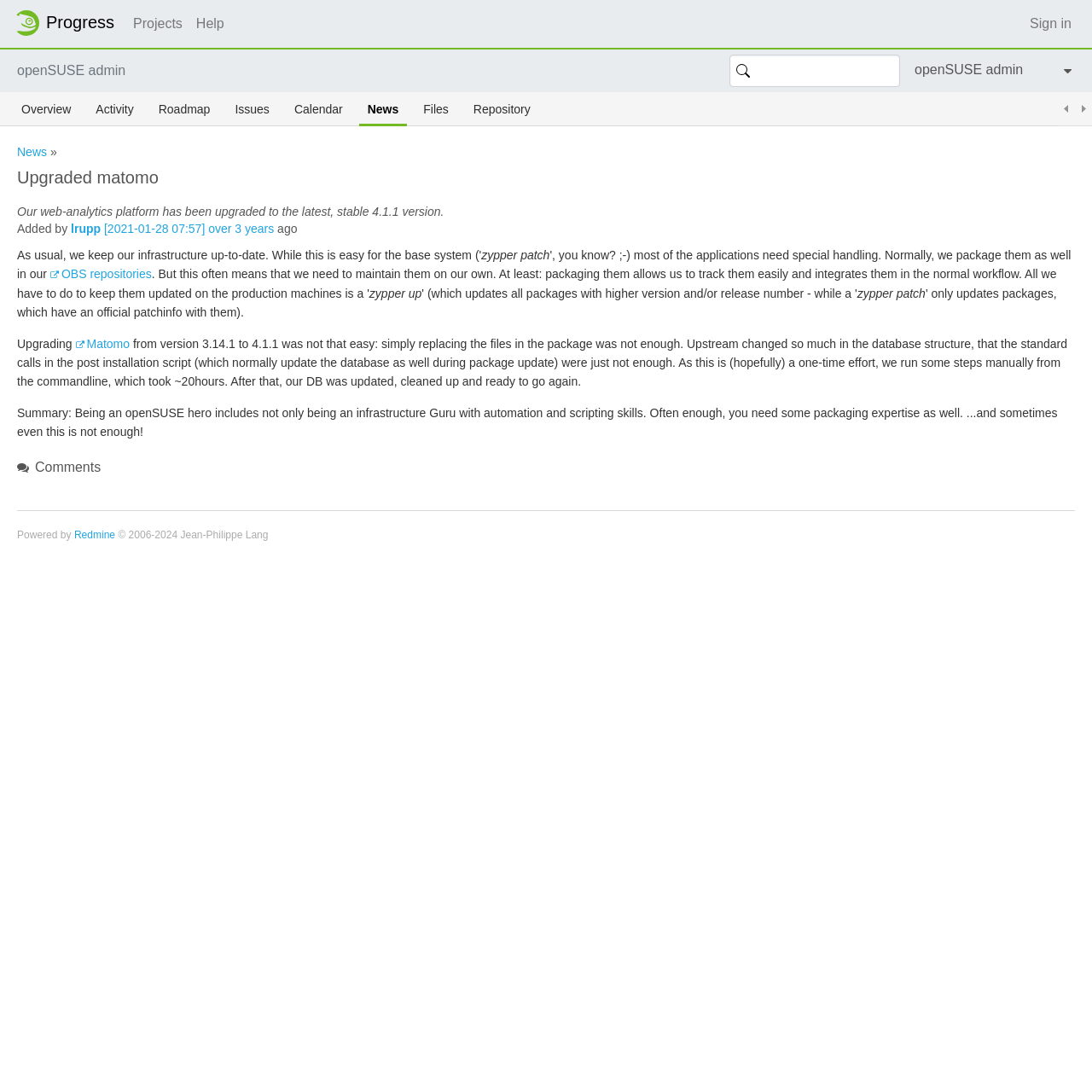Using the provided description parent_node: Search name="q", find the bounding box coordinates for the UI element. Provide the coordinates in (top-left x, top-left y, bottom-right x, bottom-right y) format, ensuring all values are between 0 and 1.

[0.668, 0.05, 0.824, 0.08]